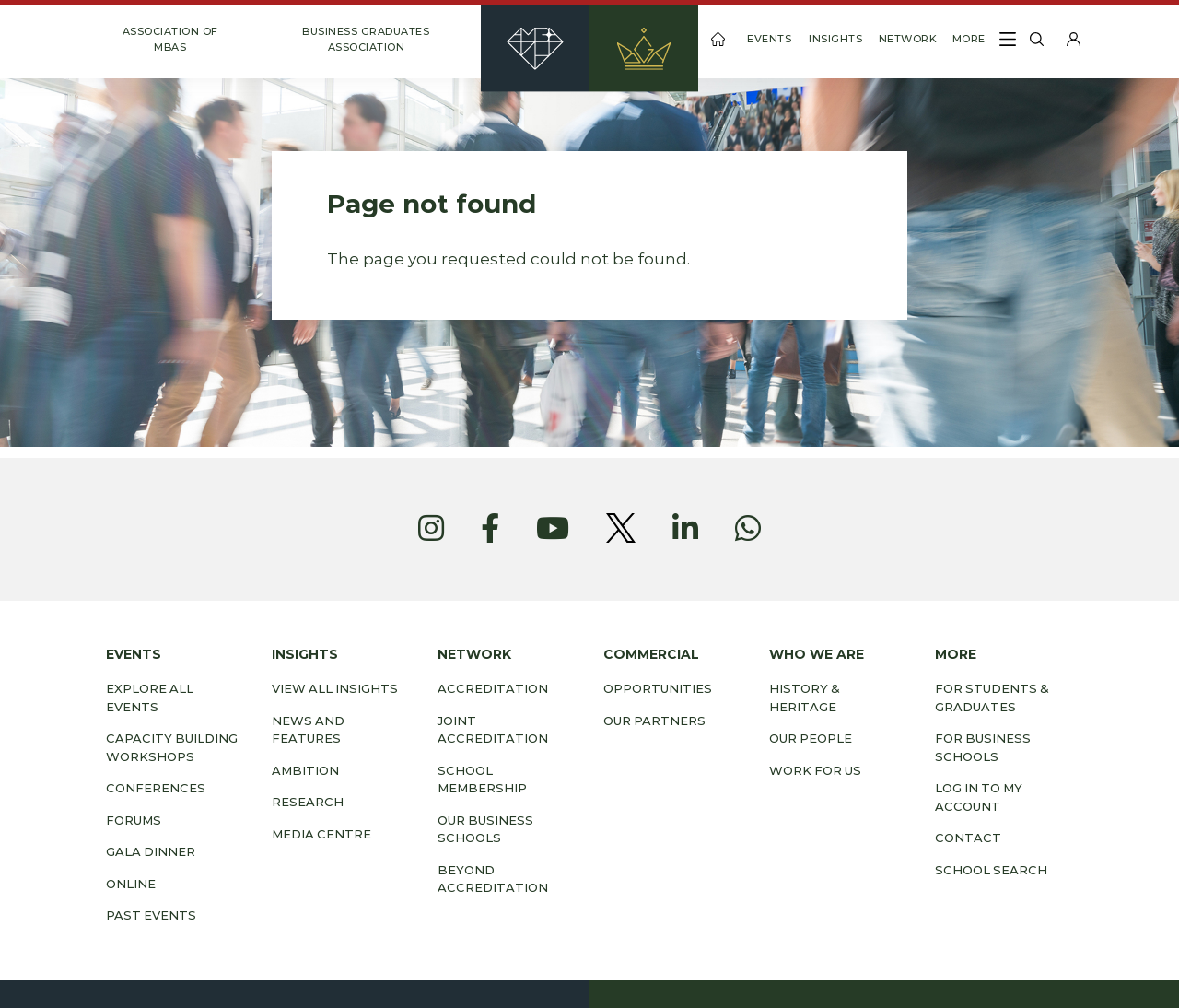Describe every aspect of the webpage in a detailed manner.

This webpage appears to be a 404 error page, indicating that the requested page could not be found. At the top of the page, there are several links to different organizations, including the Association of MBAs and the Business Graduates Association. Below these links, there is a navigation menu with buttons for Events, Insights, Network, and More, each with a corresponding dropdown menu.

The main content of the page is a heading that reads "Page not found" and a paragraph of text explaining that the requested page could not be found. Below this, there are three columns of links, each with a heading above it. The first column is labeled "Events" and contains links to various events, such as conferences and workshops. The second column is labeled "Insights" and contains links to news articles, research, and other resources. The third column is labeled "Network" and contains links to information about accreditation, school membership, and other business-related topics.

At the bottom of the page, there are links to social media platforms, including Twitter, Instagram, Facebook, and LinkedIn. There is also a heading labeled "Commercial" with links to opportunities and partners, and a heading labeled "Who We Are" with links to information about the organization's history, people, and job opportunities. Finally, there is a heading labeled "More" with links to resources for students and graduates, business schools, and a login page.